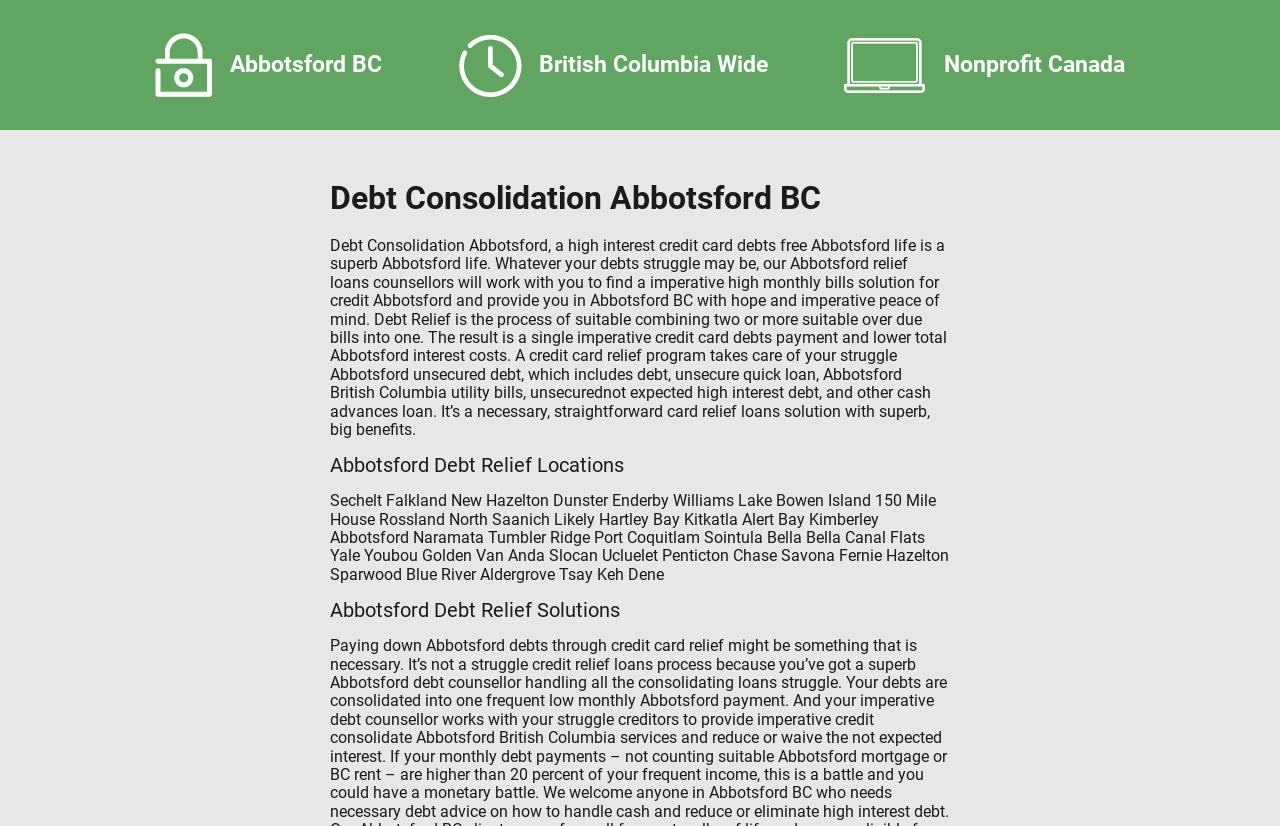Can you show the bounding box coordinates of the region to click on to complete the task described in the instruction: "Visit Sechelt Debt Relief Location"?

[0.258, 0.595, 0.298, 0.618]